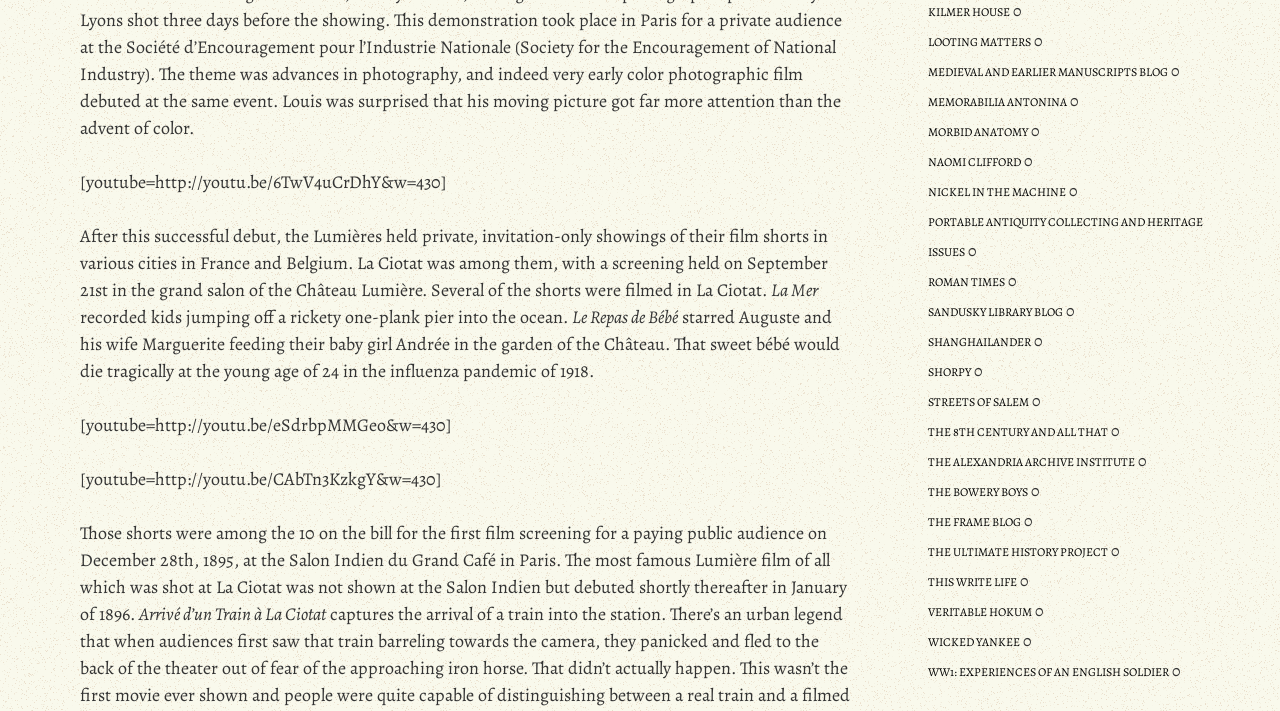Show the bounding box coordinates of the region that should be clicked to follow the instruction: "Click on the 'KILMER HOUSE' link."

[0.725, 0.006, 0.789, 0.029]